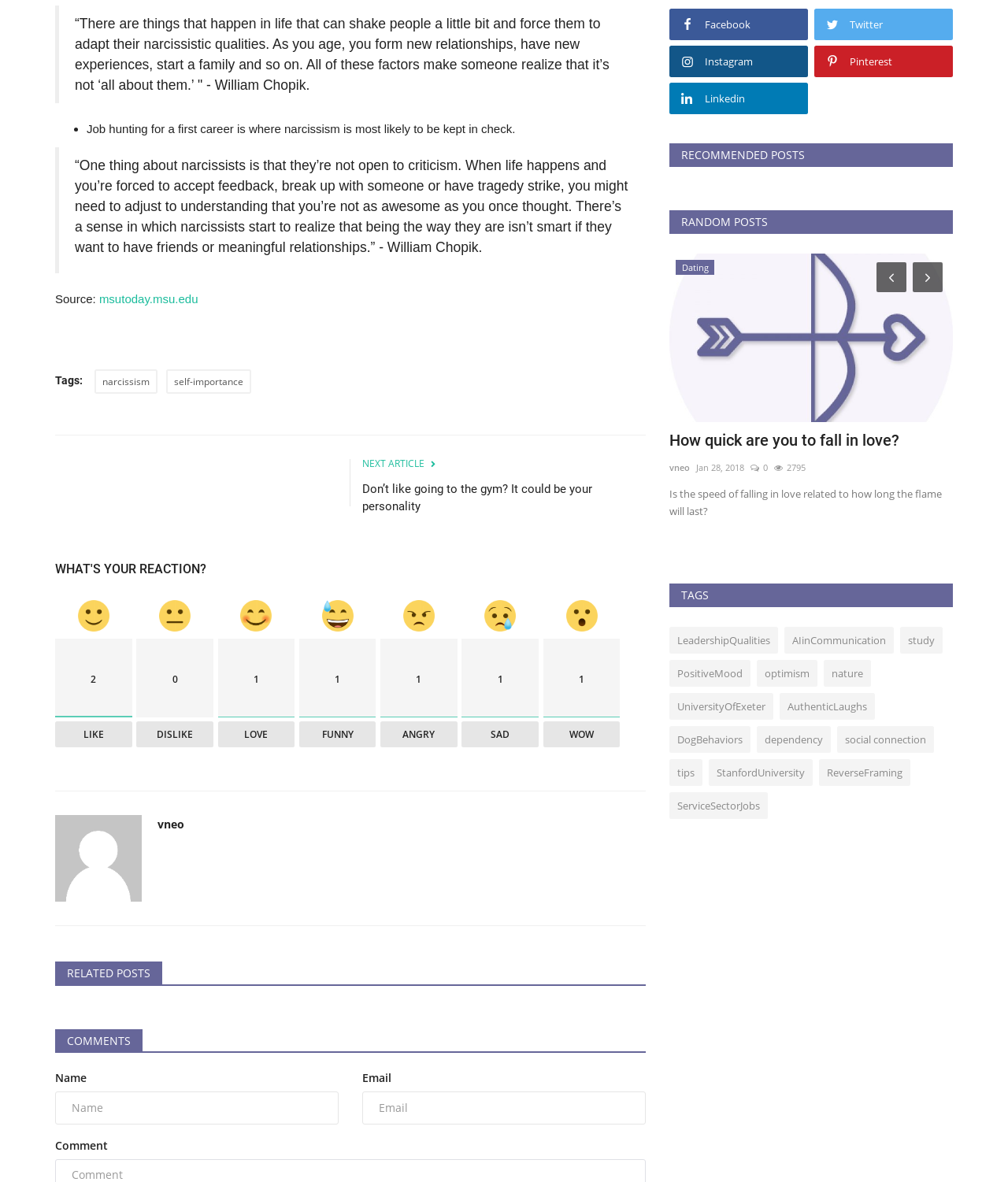Identify and provide the bounding box for the element described by: "1 Wow".

[0.539, 0.508, 0.615, 0.636]